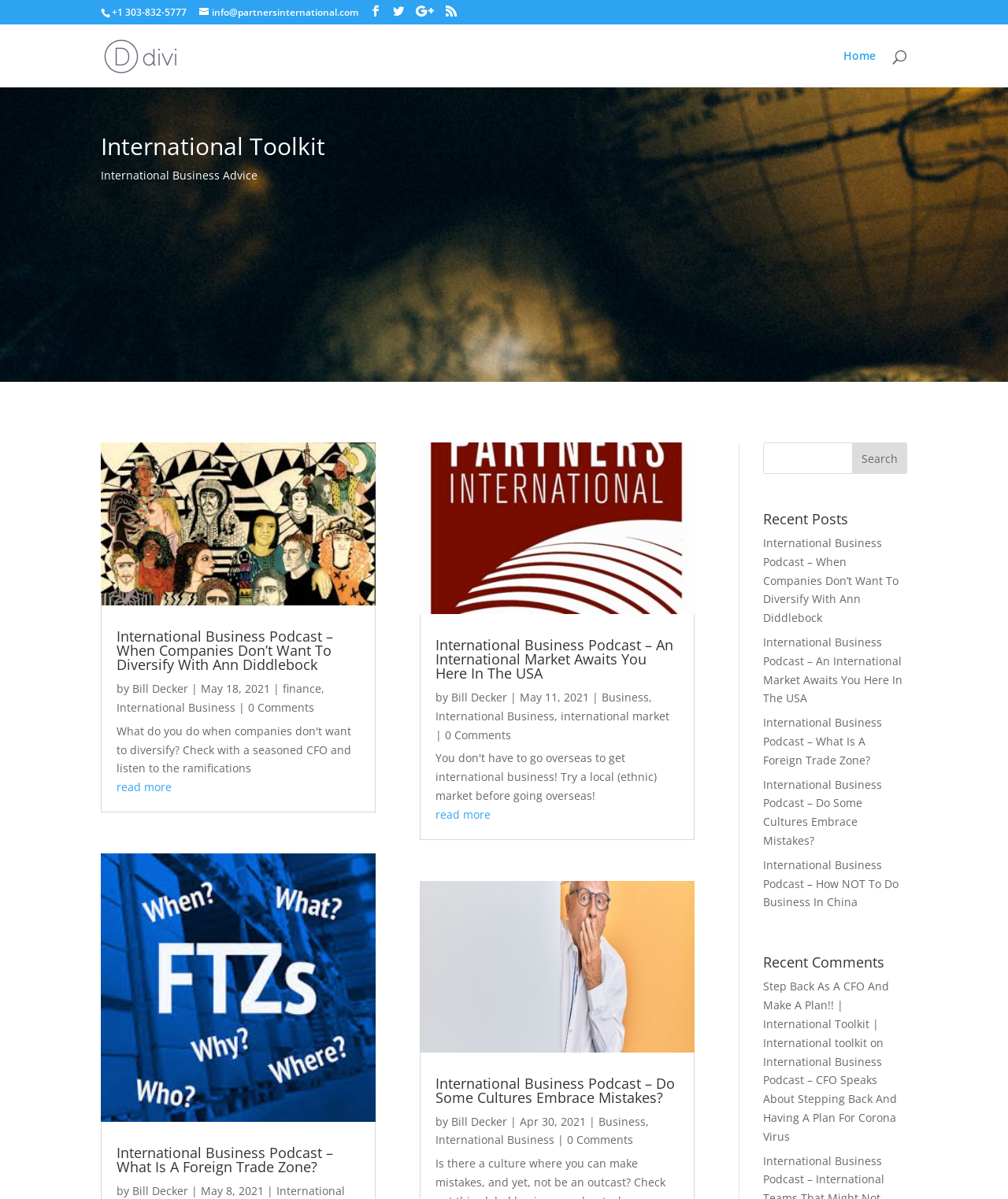Find the bounding box coordinates of the area to click in order to follow the instruction: "search for something".

[0.1, 0.02, 0.9, 0.021]